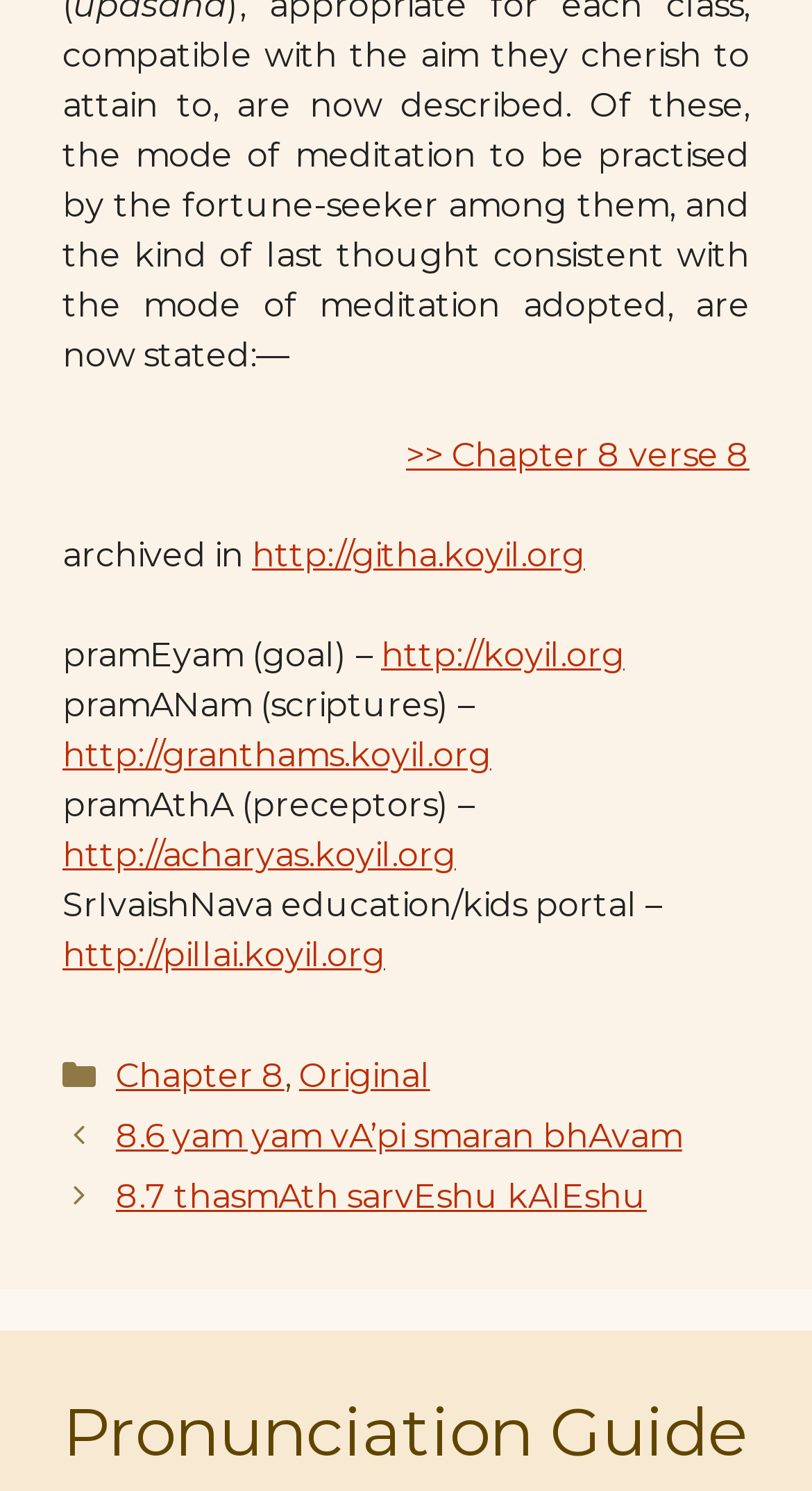Specify the bounding box coordinates of the region I need to click to perform the following instruction: "visit pramEyam website". The coordinates must be four float numbers in the range of 0 to 1, i.e., [left, top, right, bottom].

[0.469, 0.426, 0.769, 0.452]